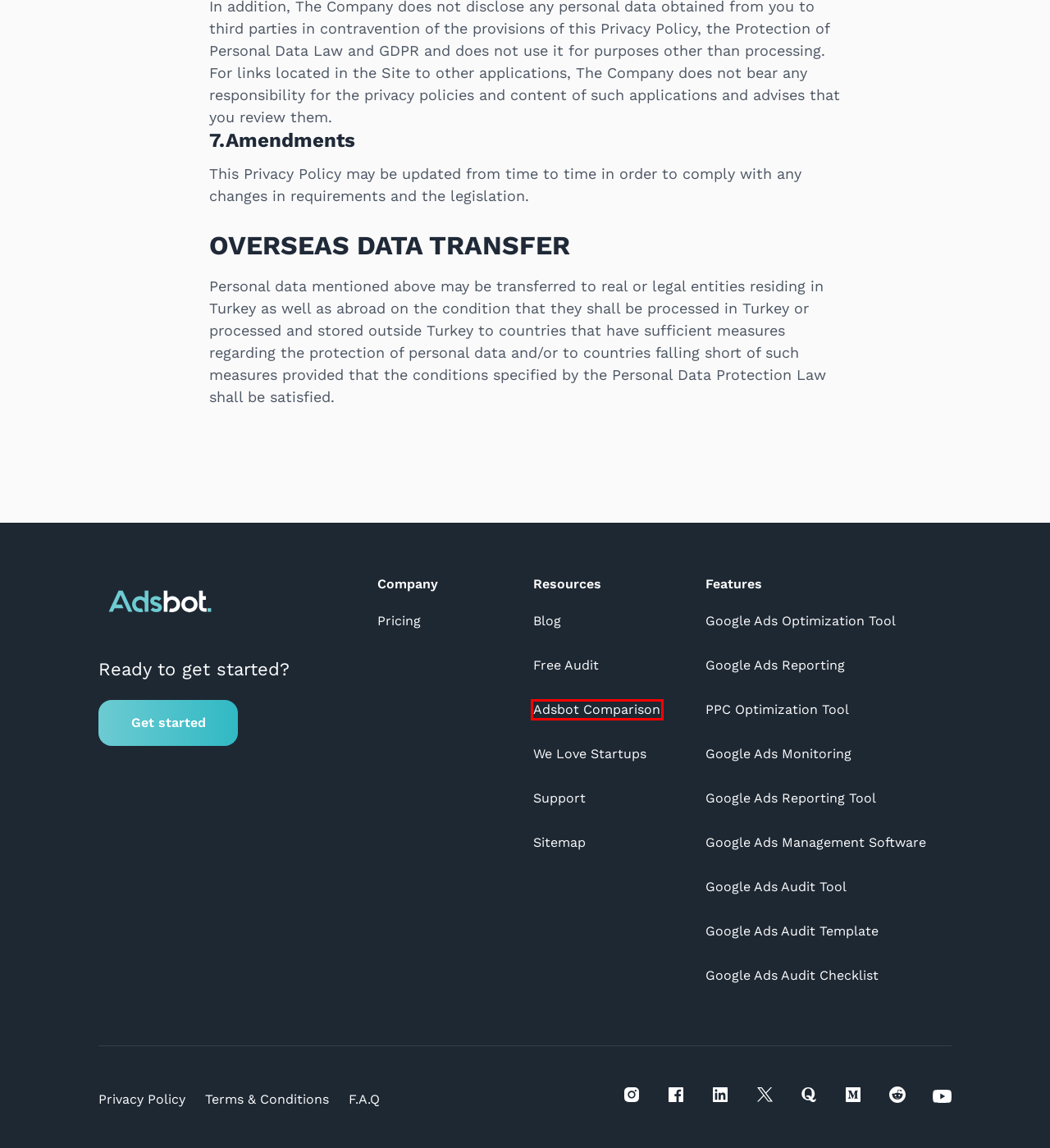Provided is a screenshot of a webpage with a red bounding box around an element. Select the most accurate webpage description for the page that appears after clicking the highlighted element. Here are the candidates:
A. Adsbot vs Adzooma - Adsbot
B. Adsbot Loves Startups - Adsbot
C. Google Ads Audit Checklist - Adsbot
D. Google Ads Audit Template - Adsbot
E. Blog - Adsbot
F. PPC Optimization Tool - Adsbot
G. Sitemap - Adsbot
H. Terms & Conditions - Adsbot

A